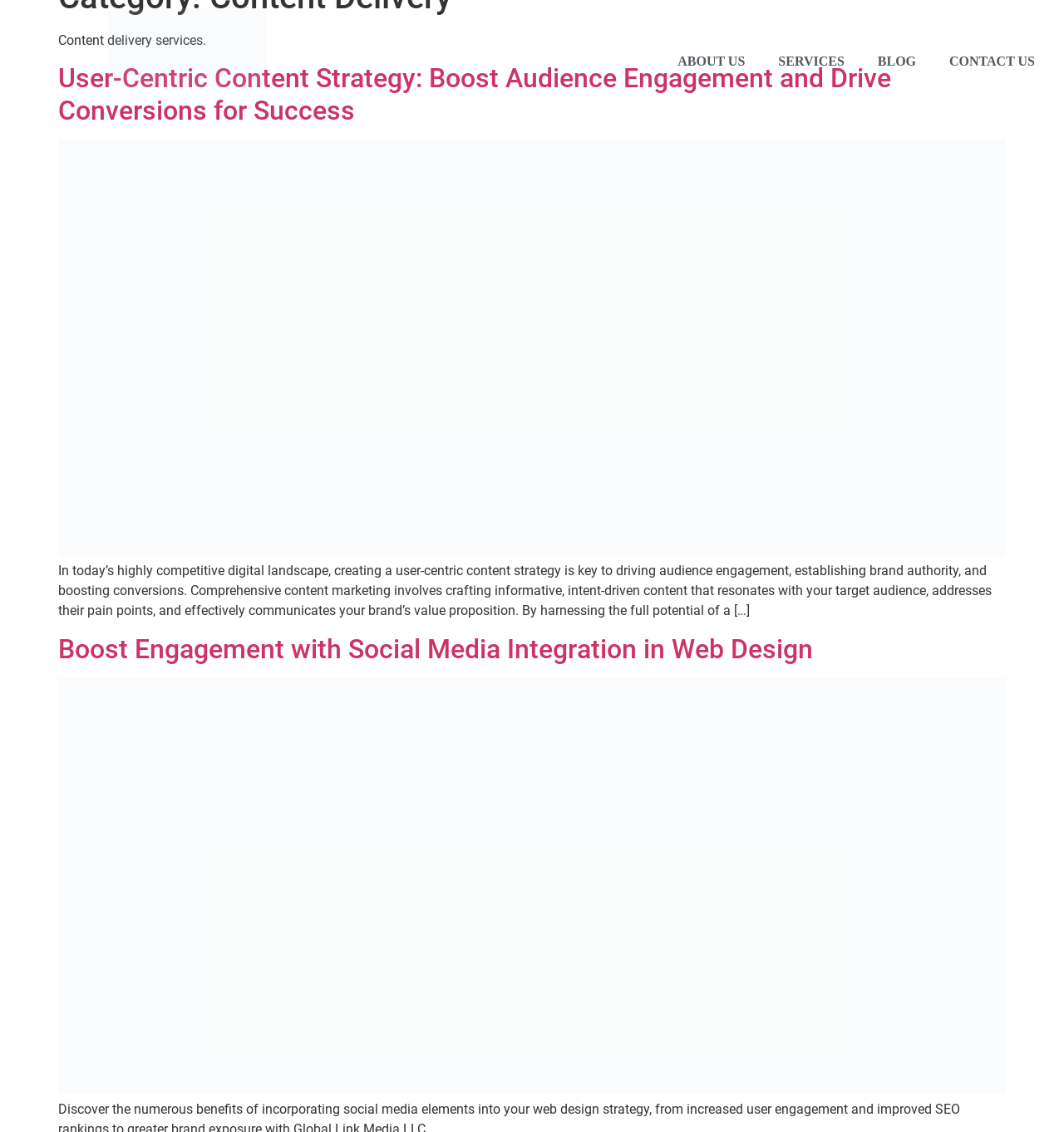Please determine the bounding box coordinates for the UI element described here. Use the format (top-left x, top-left y, bottom-right x, bottom-right y) with values bounded between 0 and 1: Executive Order 14024

None